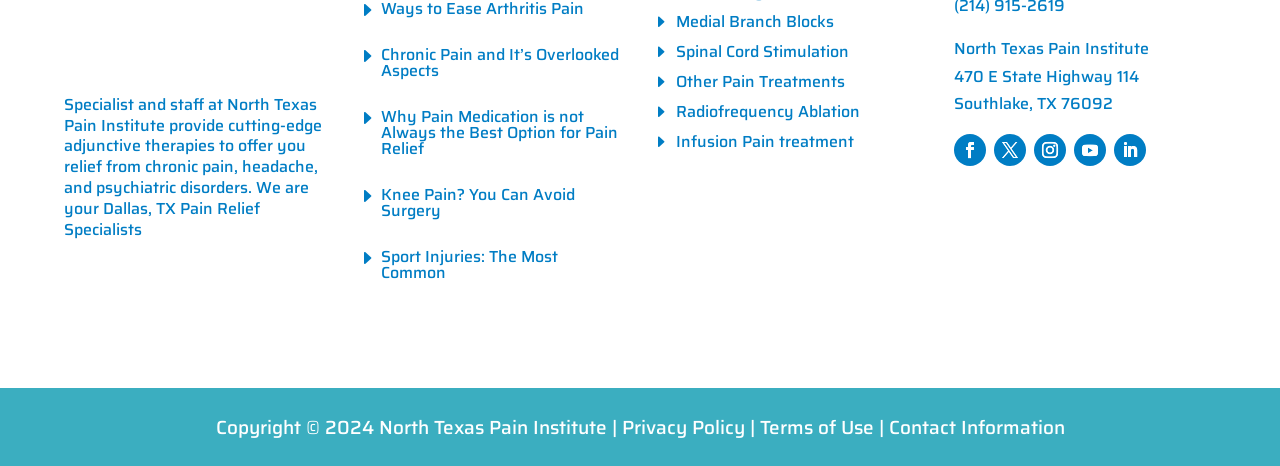Determine the bounding box for the UI element described here: "Sport Injuries: The Most Common".

[0.297, 0.524, 0.436, 0.612]